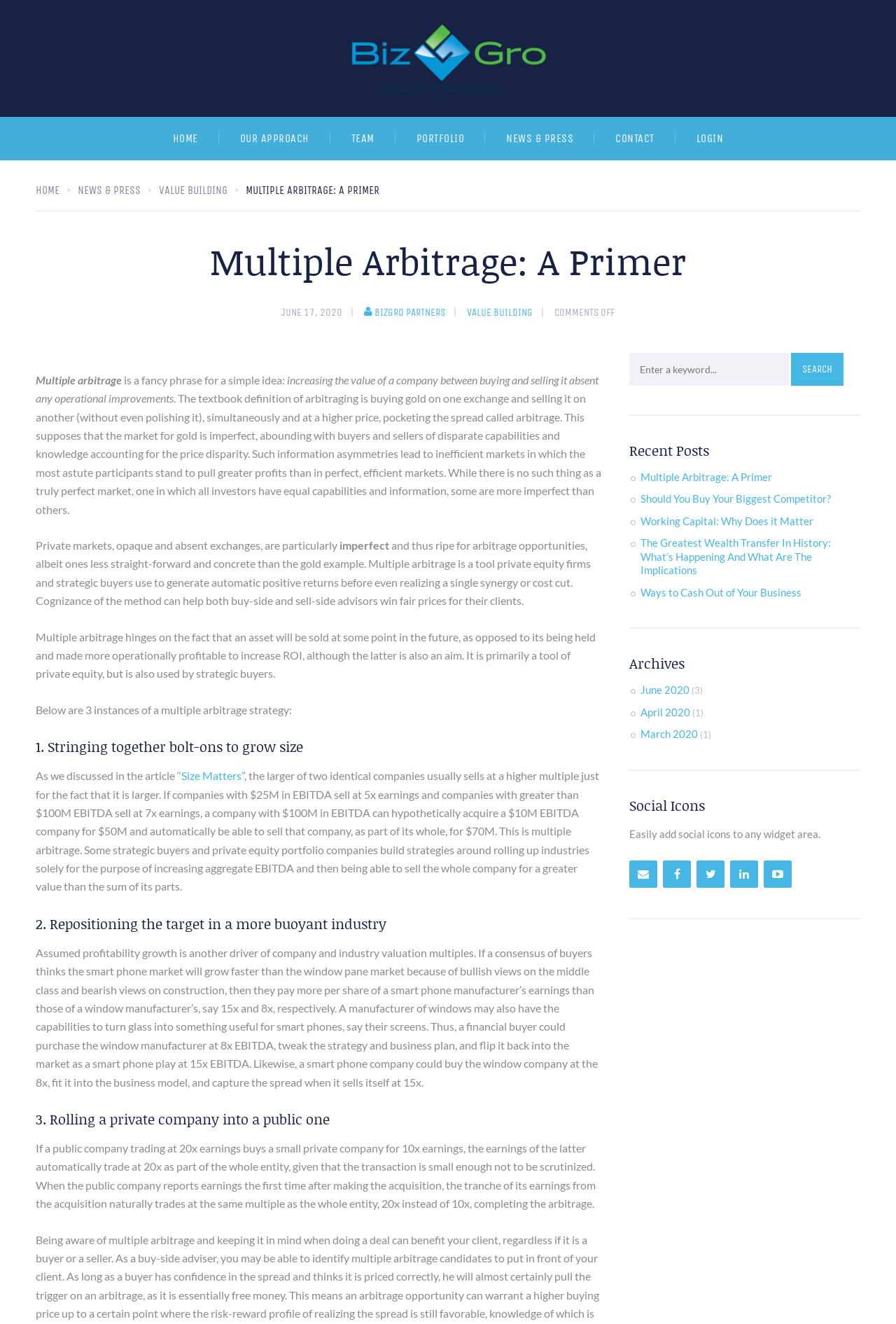Find the bounding box coordinates of the clickable area required to complete the following action: "Search for something".

[0.883, 0.266, 0.941, 0.291]